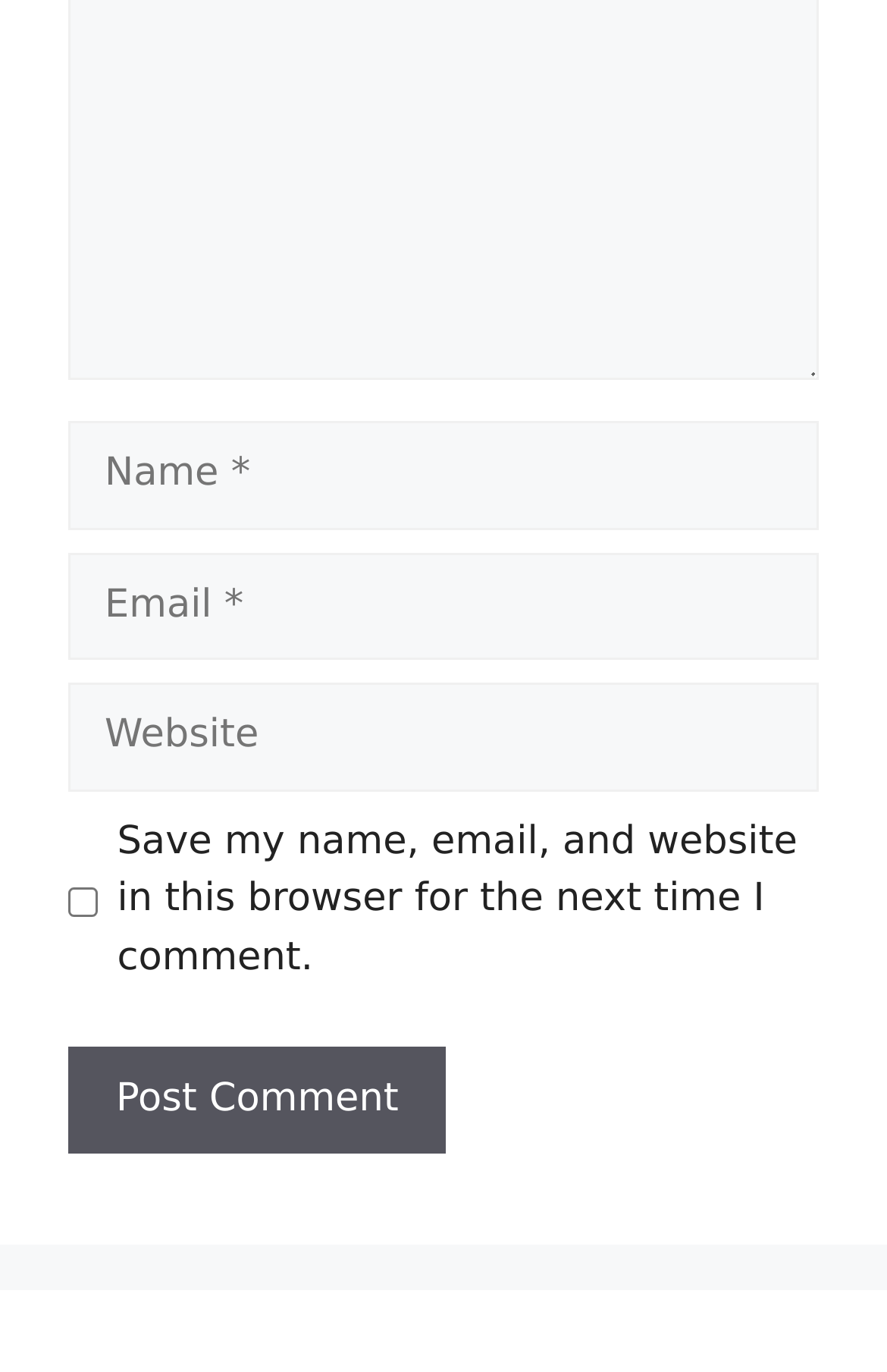Review the image closely and give a comprehensive answer to the question: Is the 'Website' text box required?

The 'Website' text box has a required attribute set to False, which means it is not a required field. This is indicated by the textbox element with the text 'Website' and required attribute False, and bounding box coordinates [0.077, 0.498, 0.923, 0.577].